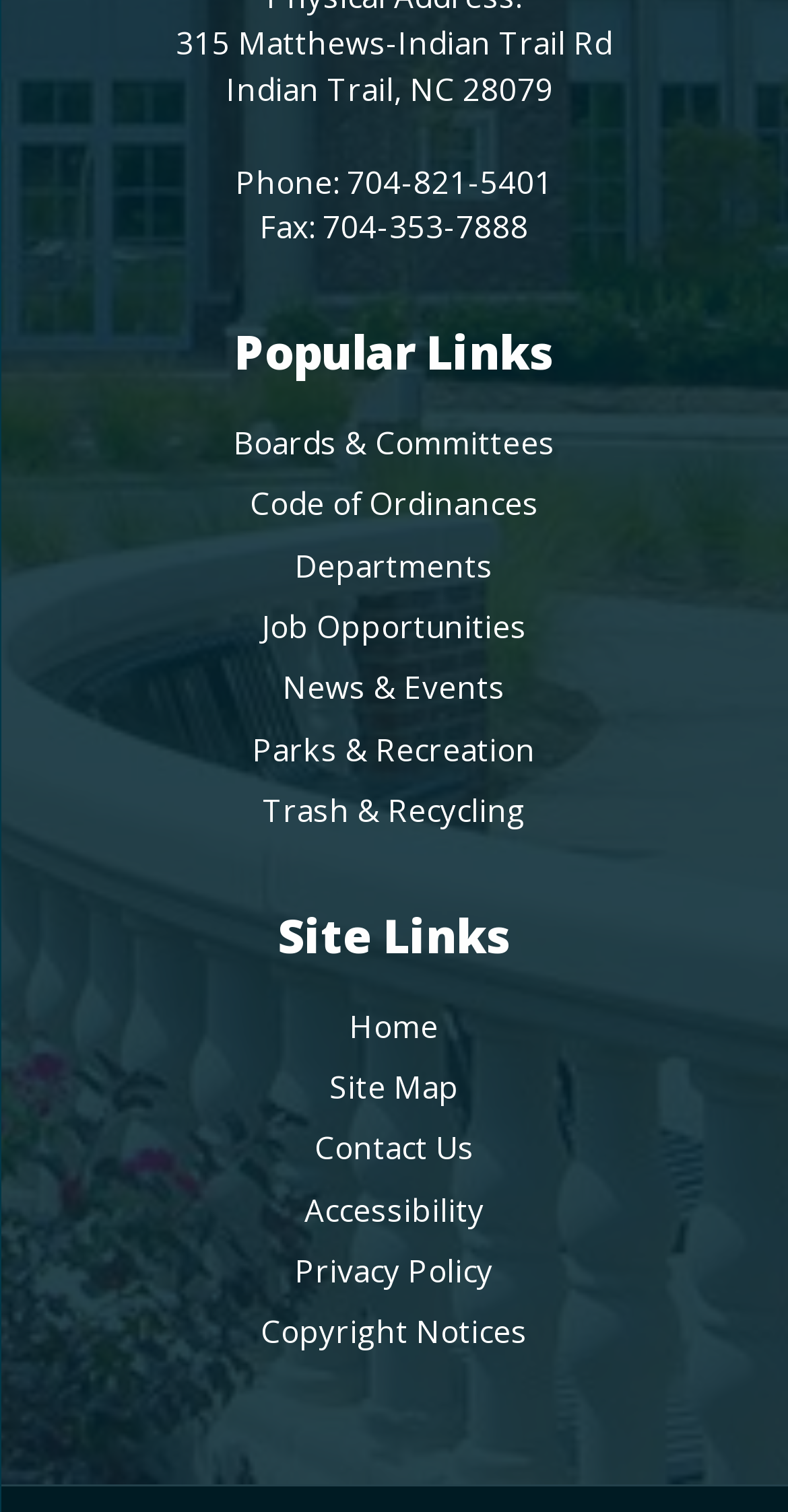What is the phone number of the location?
Please give a detailed and elaborate answer to the question based on the image.

The phone number is mentioned below the address, which is 'Phone: 704-821-5401'.